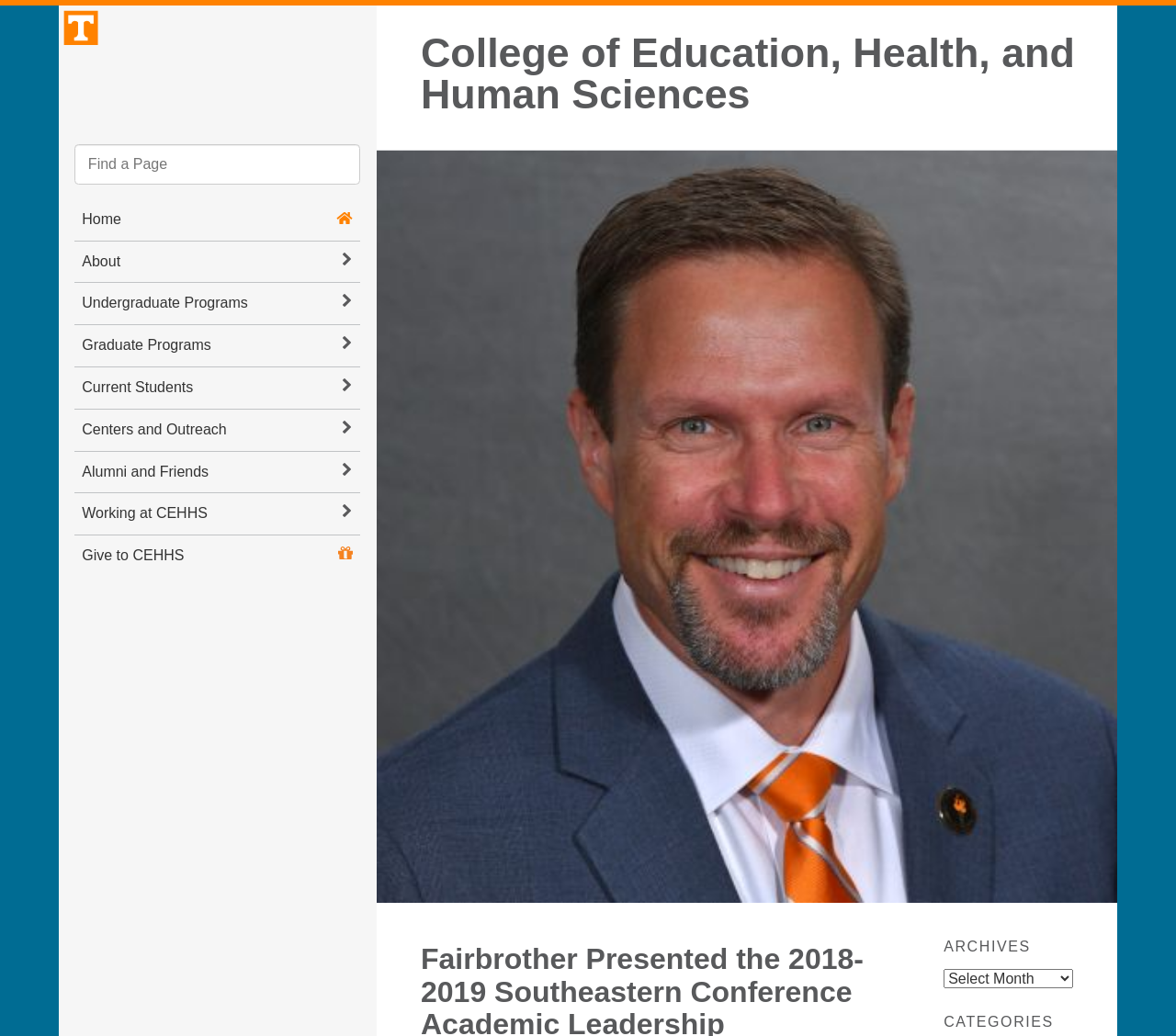What is the name of the university?
Based on the image, please offer an in-depth response to the question.

I found the answer by looking at the heading element with the text 'The University of Tennessee, Knoxville' which is located at the top of the page.